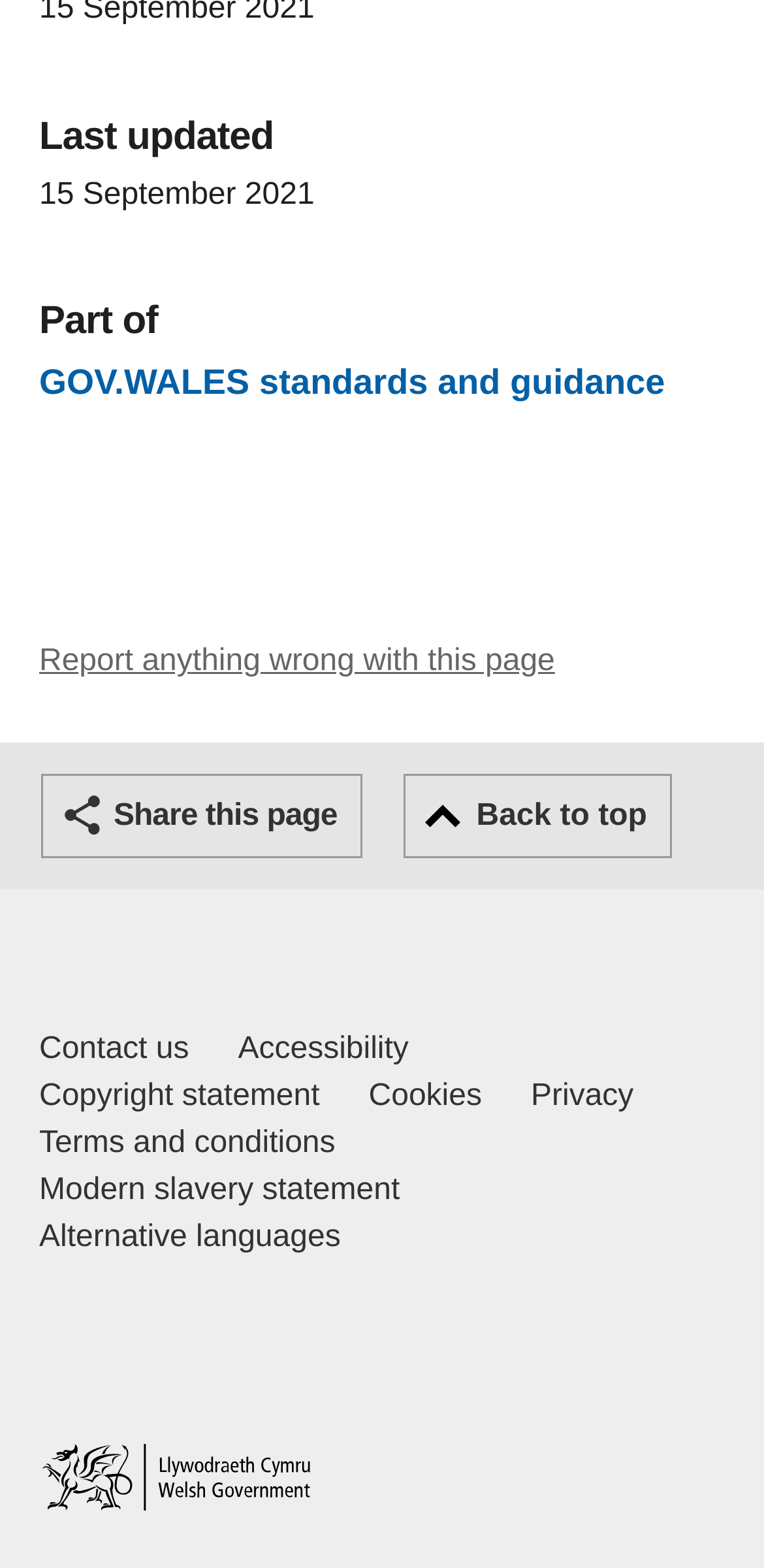Pinpoint the bounding box coordinates of the area that must be clicked to complete this instruction: "Go to home page".

[0.051, 0.921, 0.41, 0.963]